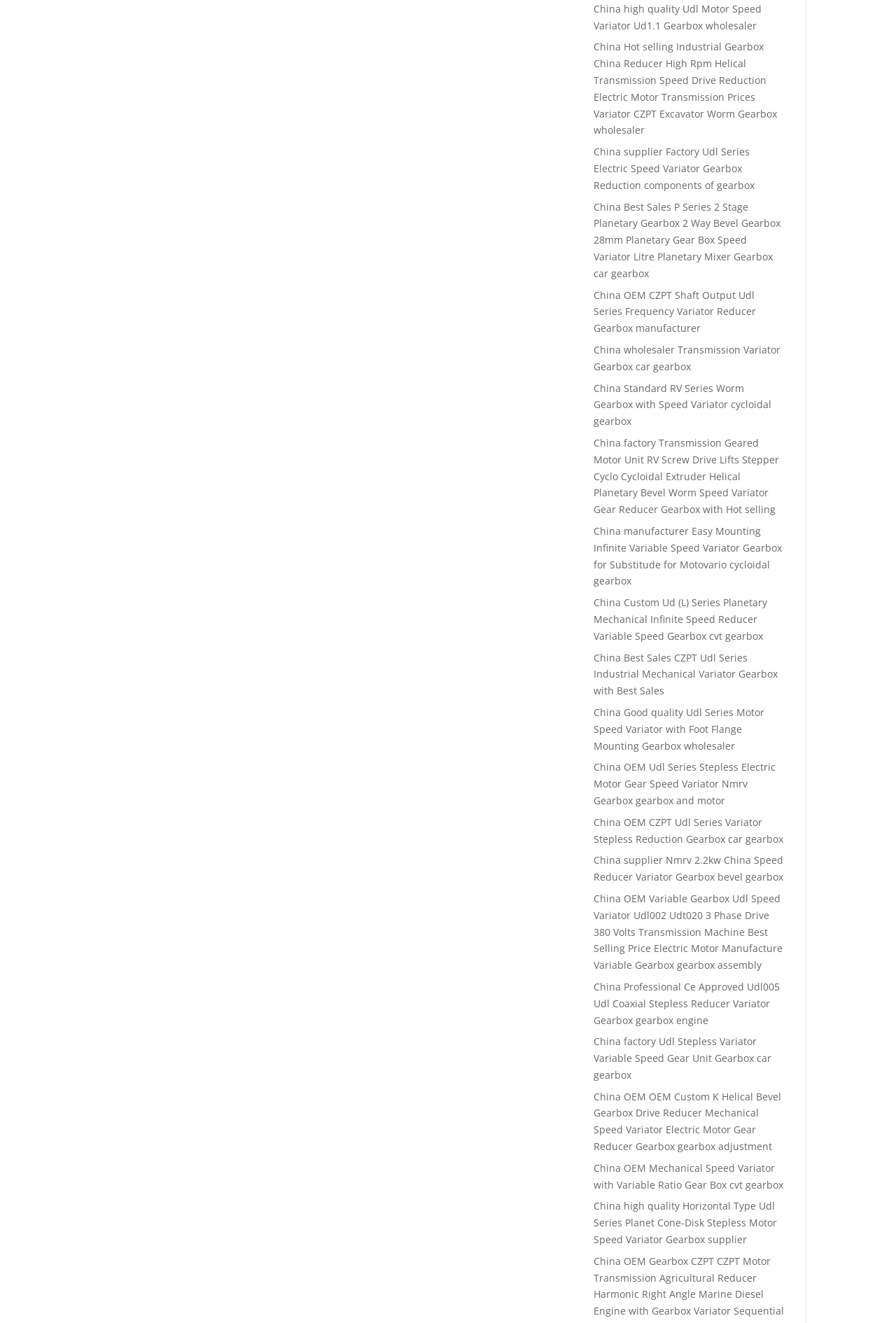Please predict the bounding box coordinates of the element's region where a click is necessary to complete the following instruction: "View China supplier Factory Udl Series Electric Speed Variator Gearbox Reduction components of gearbox". The coordinates should be represented by four float numbers between 0 and 1, i.e., [left, top, right, bottom].

[0.663, 0.11, 0.842, 0.145]